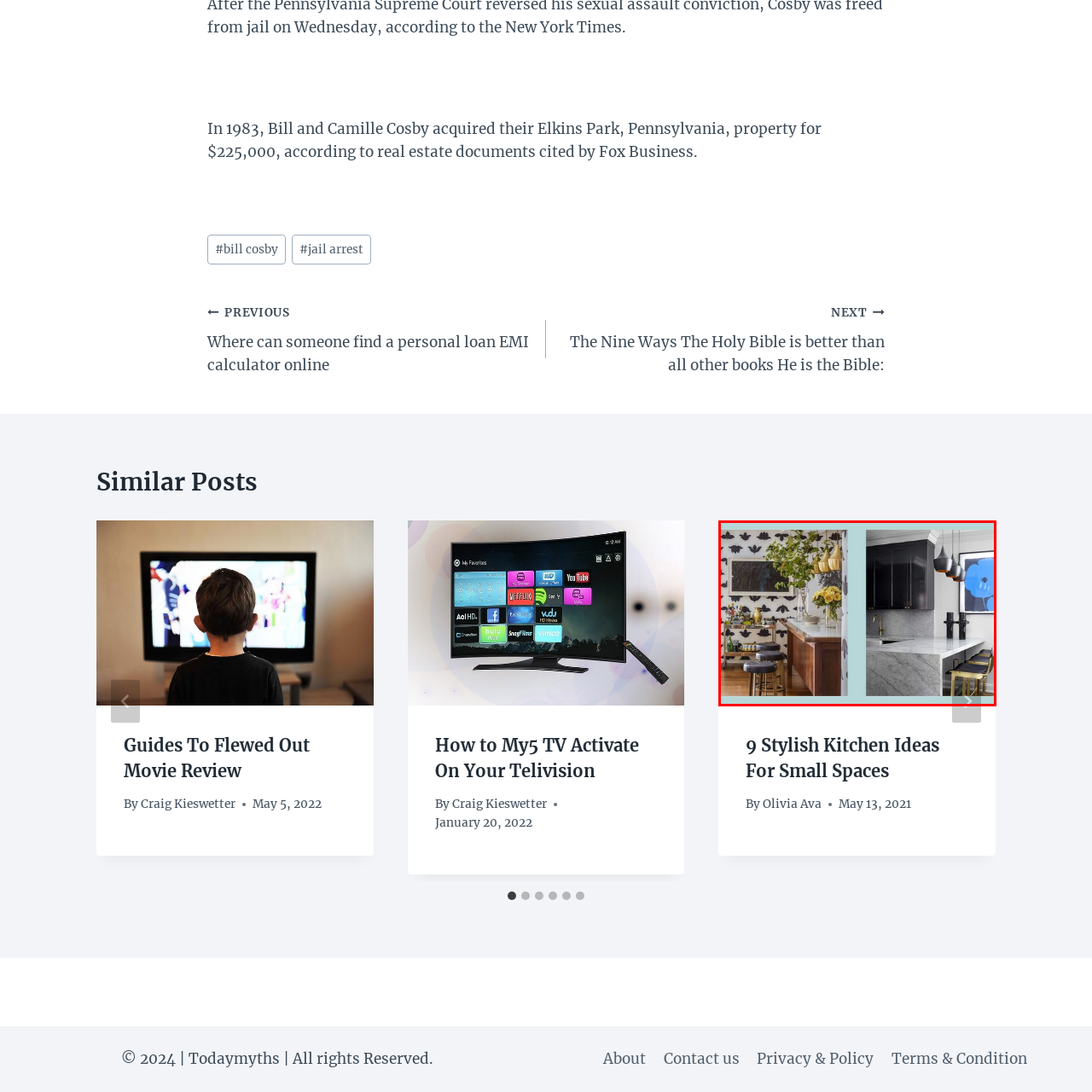Generate a detailed caption for the image that is outlined by the red border.

This image showcases two beautifully designed kitchen spaces, emphasizing modern aesthetics and functional elegance. 

On the left, a vibrant kitchen features a striking black-and-white floral wallpaper that creates a lively backdrop. A wooden bar is adorned with a variety of decorative items, including a cart that hints at a cheerful atmosphere, complemented by a bouquet of bright yellow flowers. The setting is enhanced by stylish bar stools, creating a welcoming space for gatherings.

To the right, a more minimalist kitchen exudes sophistication with its sleek black cabinetry and a marble countertop that reflects a contemporary charm. Suspended black pendant lights add a touch of drama, while a large piece of abstract art featuring bold colors brings a focal point to the design. The clean lines and polished surfaces convey a sense of luxury and simplicity.

Together, these spaces illustrate contrasting yet harmonious approaches to kitchen design, balancing vibrancy with understated elegance.